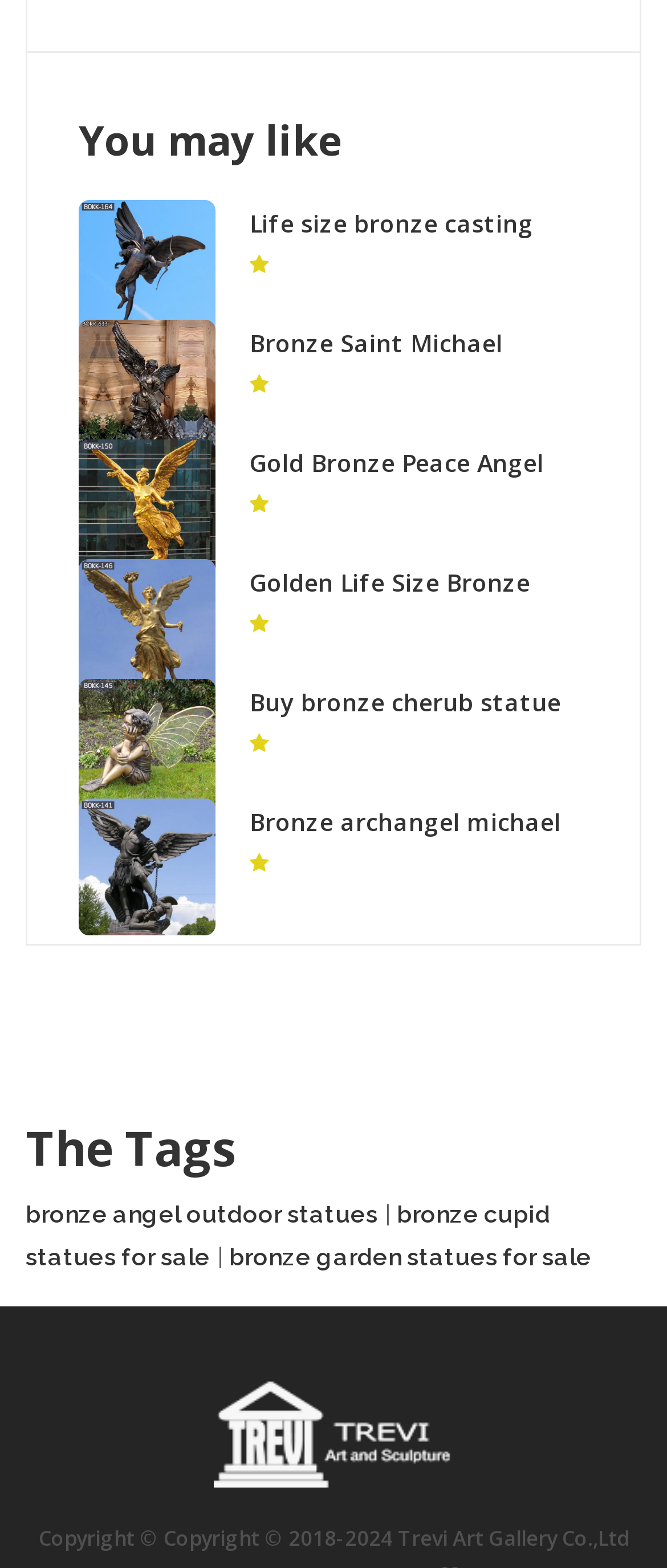Refer to the image and provide an in-depth answer to the question:
What is the function of the 'The Tags' section?

The 'The Tags' section appears to be a filtering mechanism, allowing users to narrow down their search by specific tags or keywords, such as 'bronze angel outdoor statues' or 'bronze cupid statues for sale'. This section is likely intended to help users quickly find specific types of bronze statues.